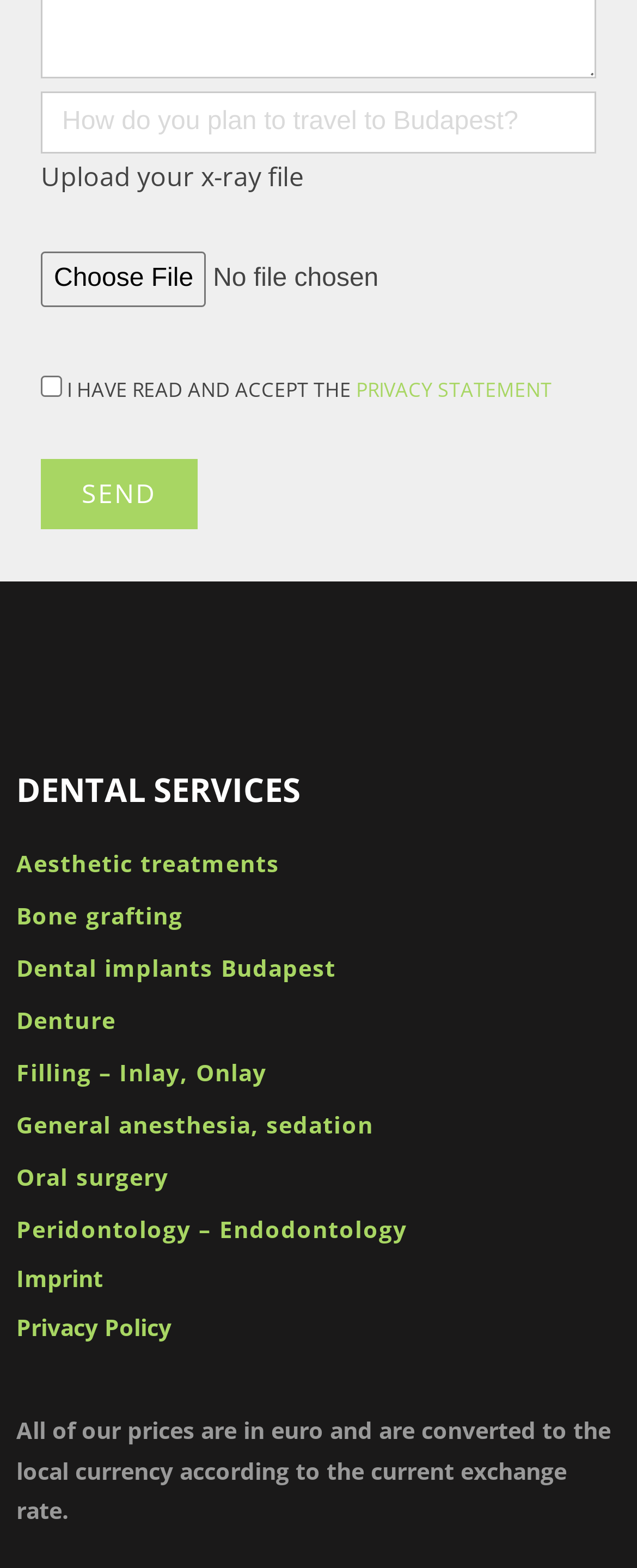Locate the bounding box coordinates of the element that needs to be clicked to carry out the instruction: "Send the form". The coordinates should be given as four float numbers ranging from 0 to 1, i.e., [left, top, right, bottom].

[0.064, 0.293, 0.31, 0.337]